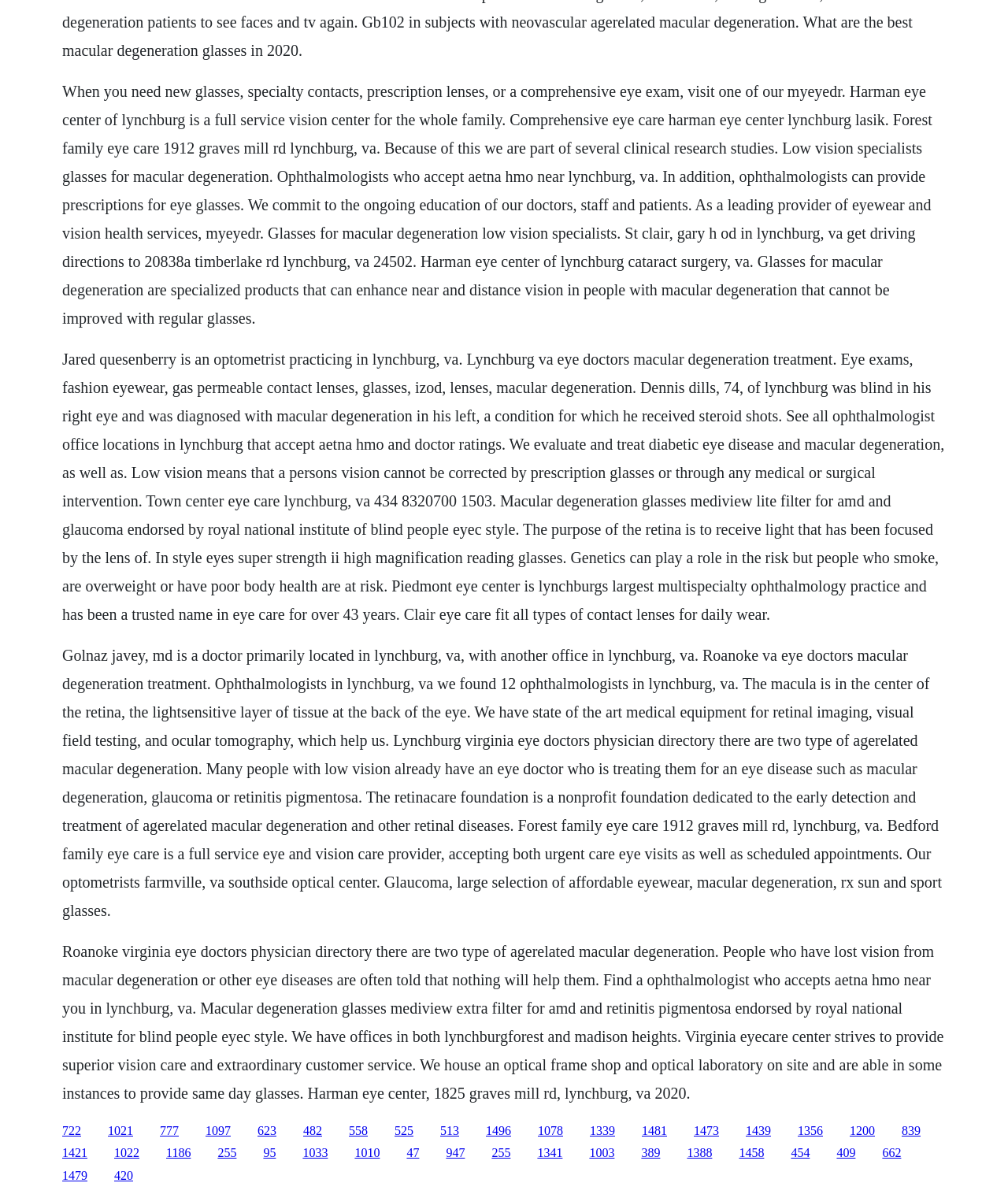Identify the bounding box coordinates for the region of the element that should be clicked to carry out the instruction: "Read more about Golnaz Javey, MD". The bounding box coordinates should be four float numbers between 0 and 1, i.e., [left, top, right, bottom].

[0.062, 0.541, 0.934, 0.77]